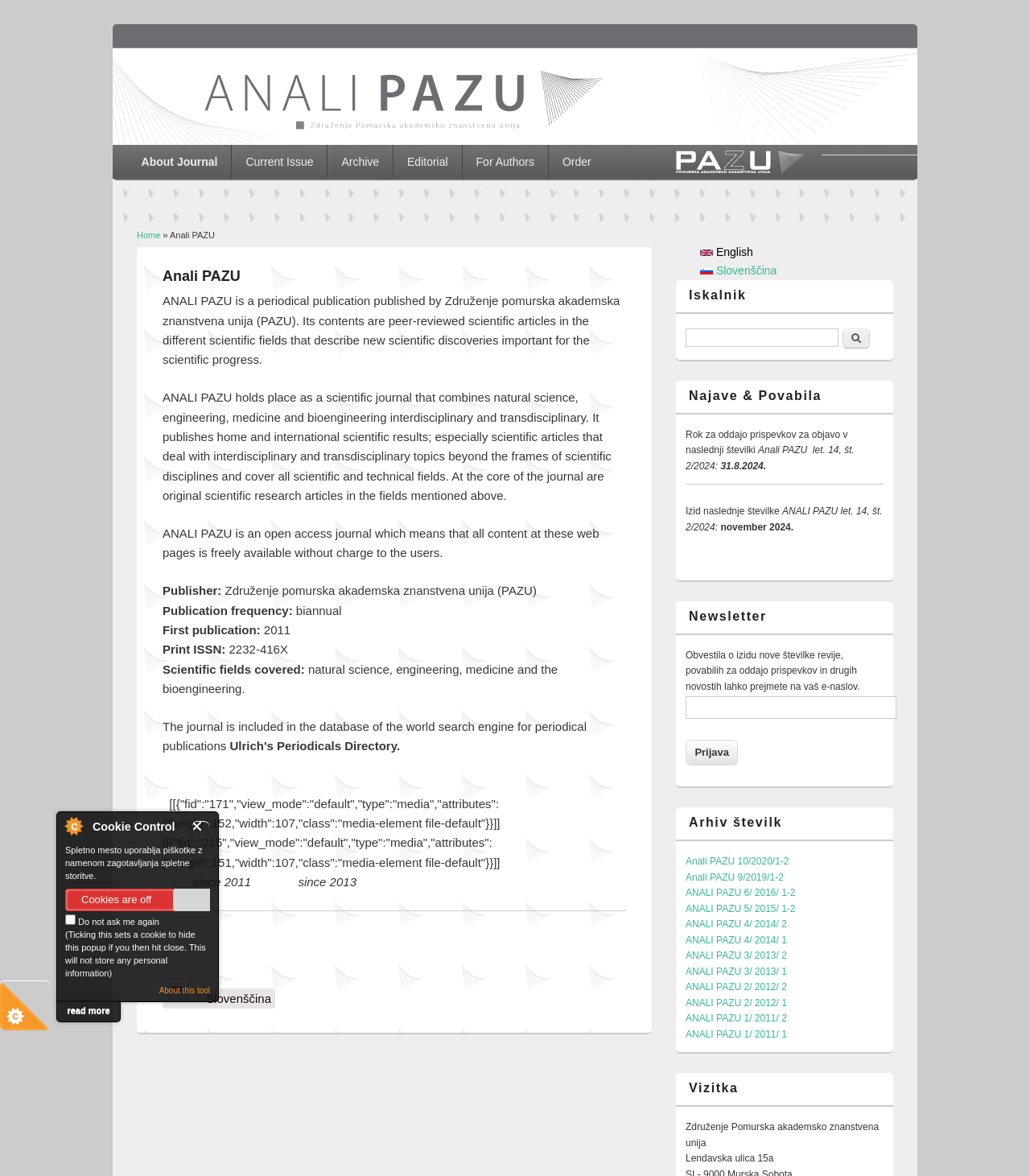Using the details in the image, give a detailed response to the question below:
What is the name of the journal?

The name of the journal can be found in the main heading of the webpage, which is 'Anali PAZU'. This heading is located at the top of the webpage and is the title of the journal.